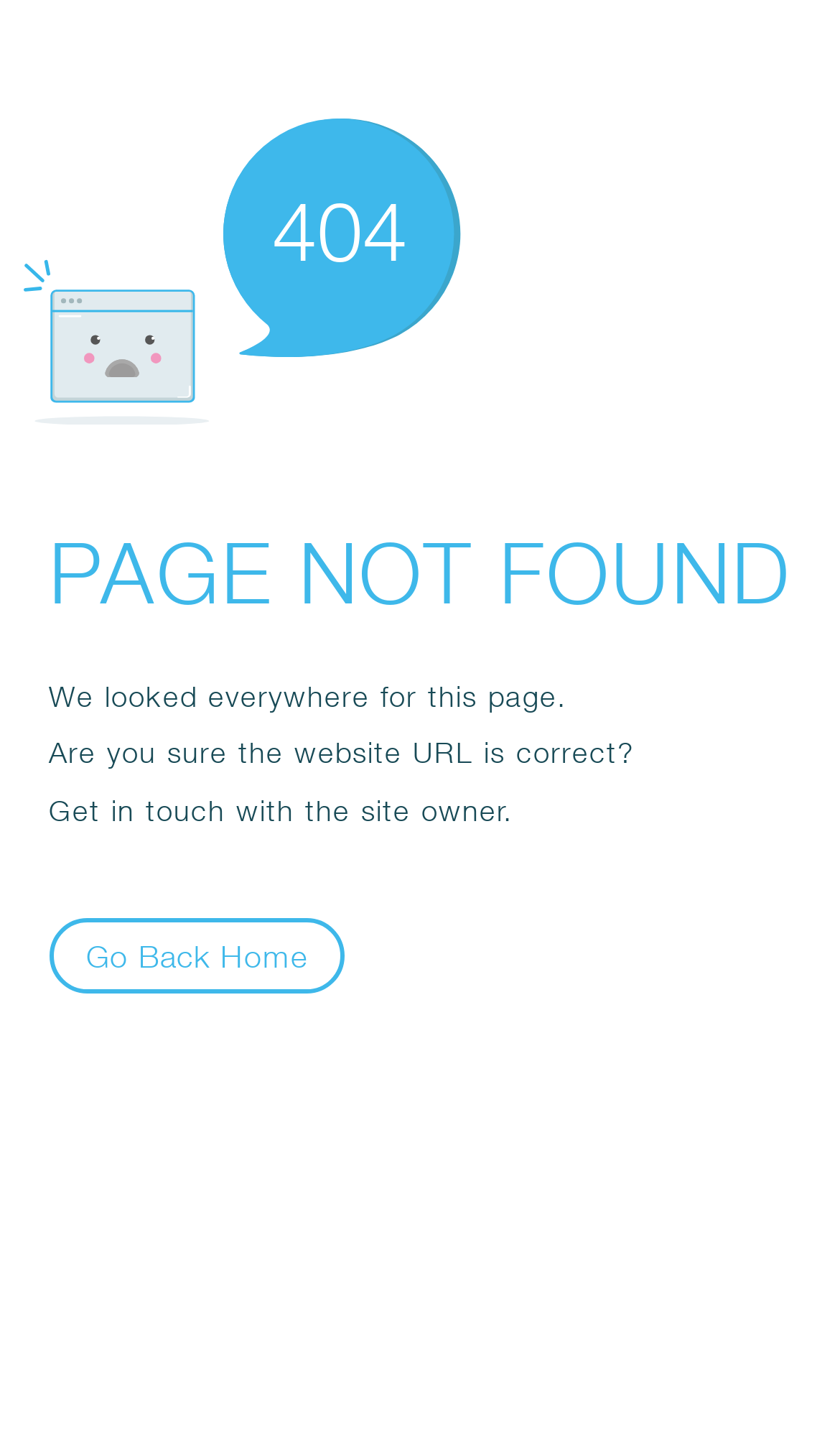What is the suggested action?
Look at the image and respond with a one-word or short-phrase answer.

Get in touch with the site owner